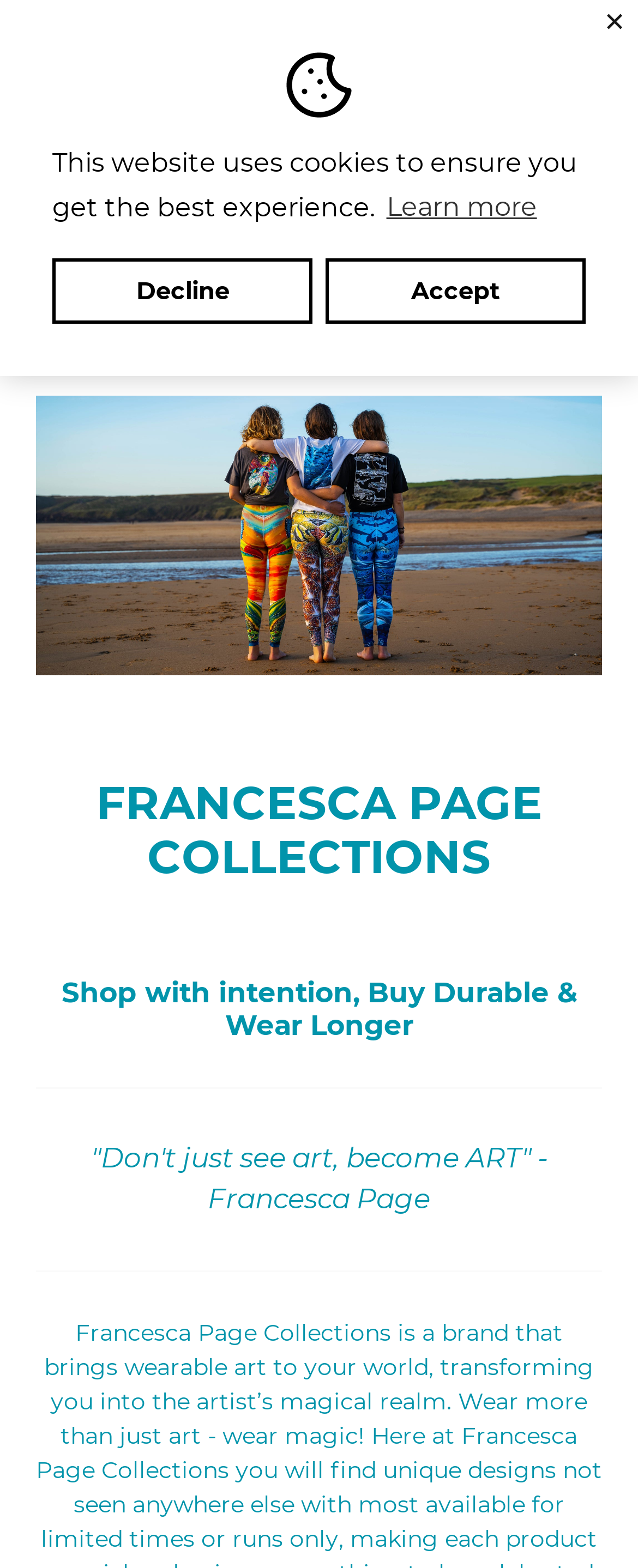Reply to the question with a single word or phrase:
How many navigation links are there in the top menu?

4